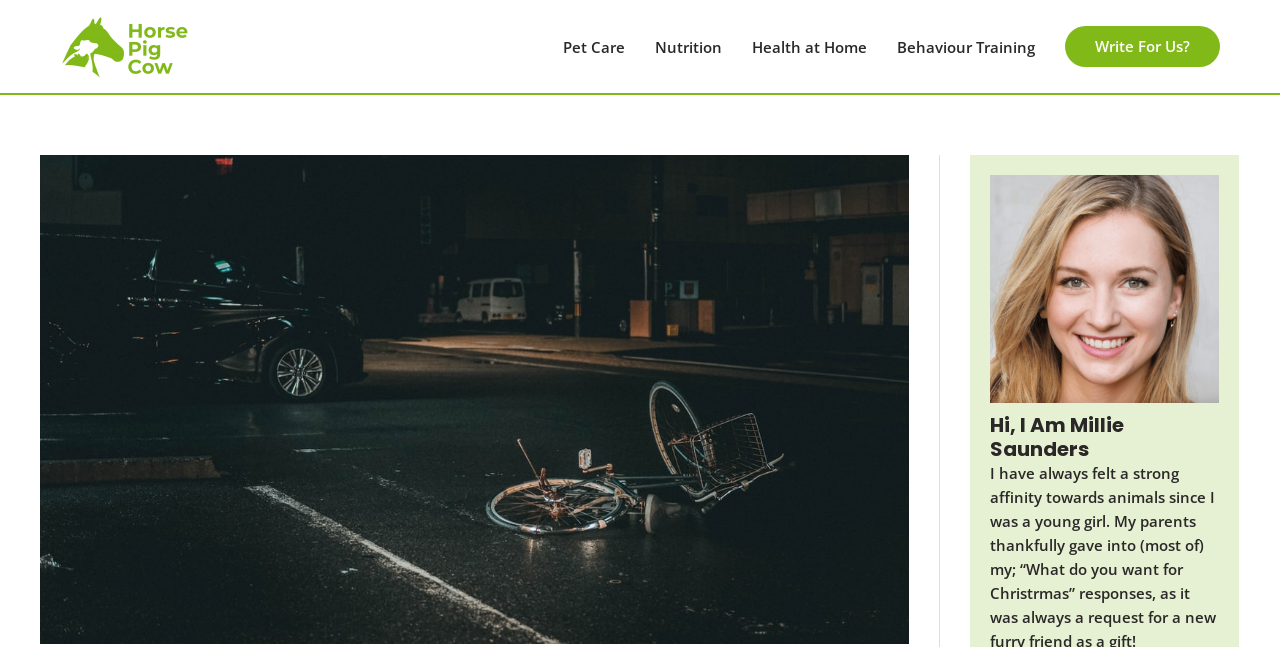What is the name of the author?
Can you provide an in-depth and detailed response to the question?

I found the answer by looking at the image with the caption 'Hi, I Am Millie Saunders' which suggests that Millie Saunders is the author of the webpage.